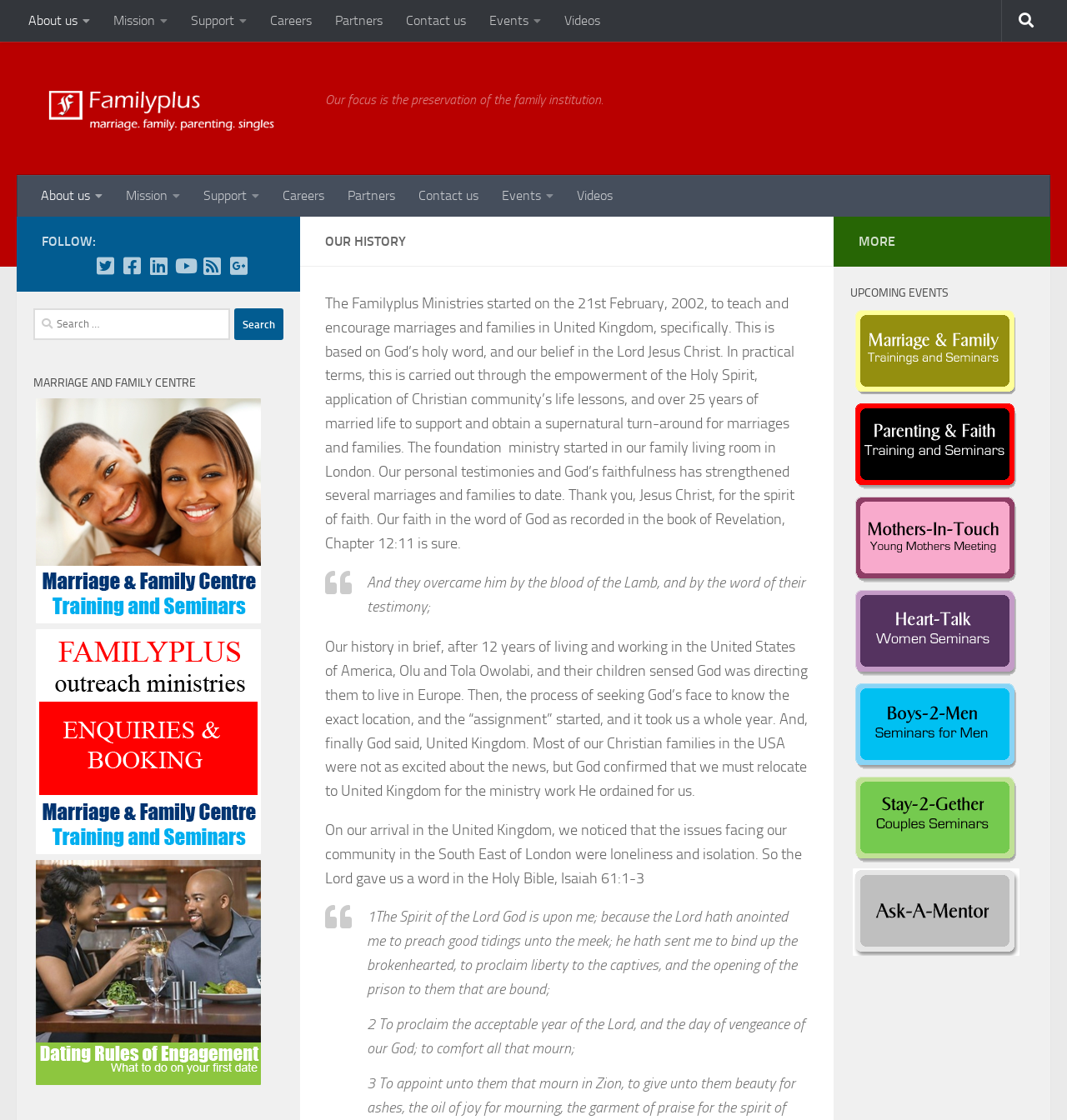Using the element description provided, determine the bounding box coordinates in the format (top-left x, top-left y, bottom-right x, bottom-right y). Ensure that all values are floating point numbers between 0 and 1. Element description: Skip to content

[0.003, 0.003, 0.121, 0.039]